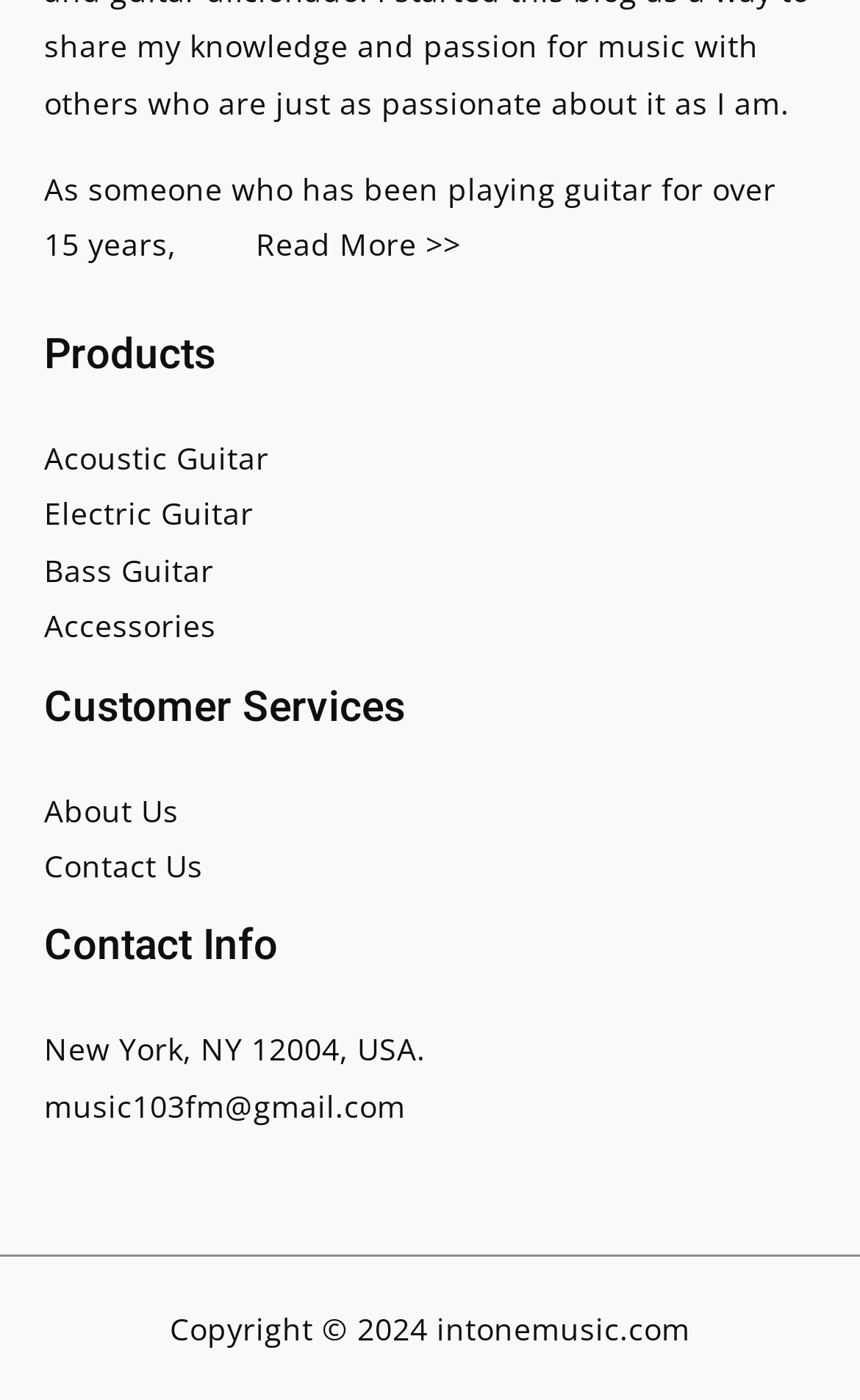Determine the bounding box coordinates of the clickable region to follow the instruction: "View product description".

None